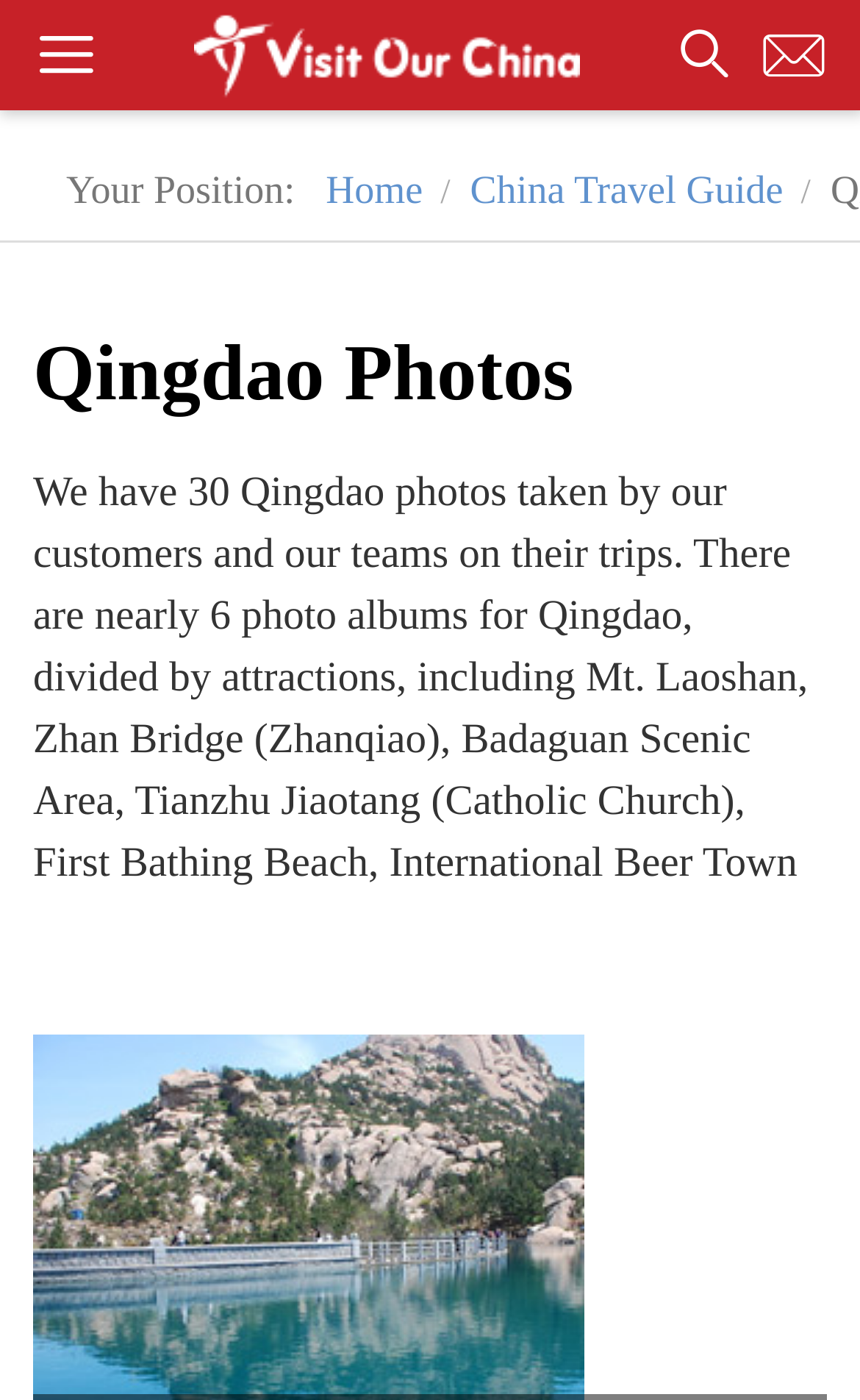Please provide a brief answer to the question using only one word or phrase: 
How many Qingdao photos are there?

30